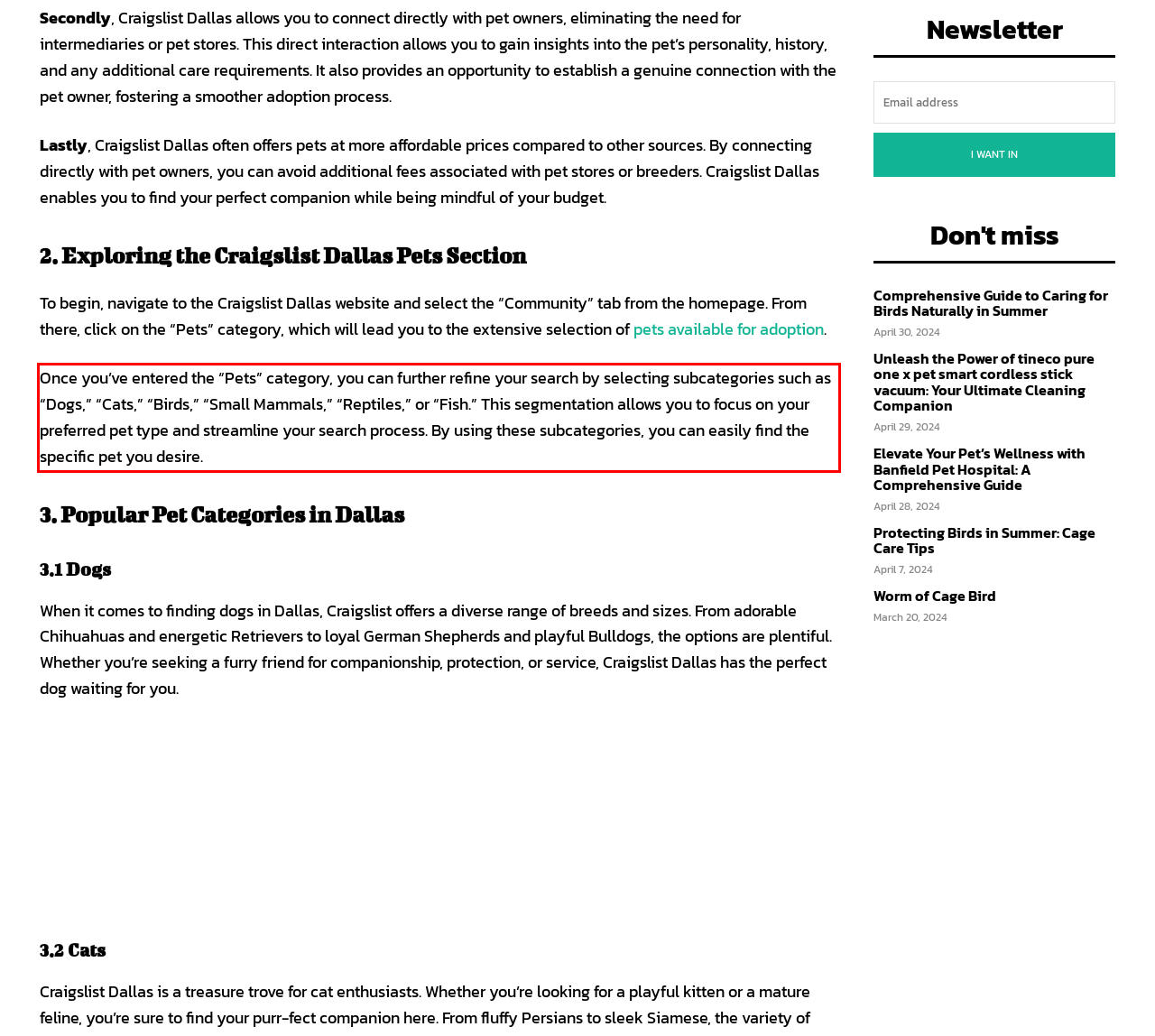Please identify and extract the text from the UI element that is surrounded by a red bounding box in the provided webpage screenshot.

Once you’ve entered the “Pets” category, you can further refine your search by selecting subcategories such as “Dogs,” “Cats,” “Birds,” “Small Mammals,” “Reptiles,” or “Fish.” This segmentation allows you to focus on your preferred pet type and streamline your search process. By using these subcategories, you can easily find the specific pet you desire.